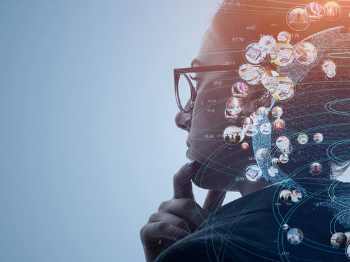What does the overlay in the image represent?
Using the information presented in the image, please offer a detailed response to the question.

The overlay in the image consists of diverse digital icons and graphs, symbolizing the vast and interconnected nature of modern information, data analytics, and the digital landscape.